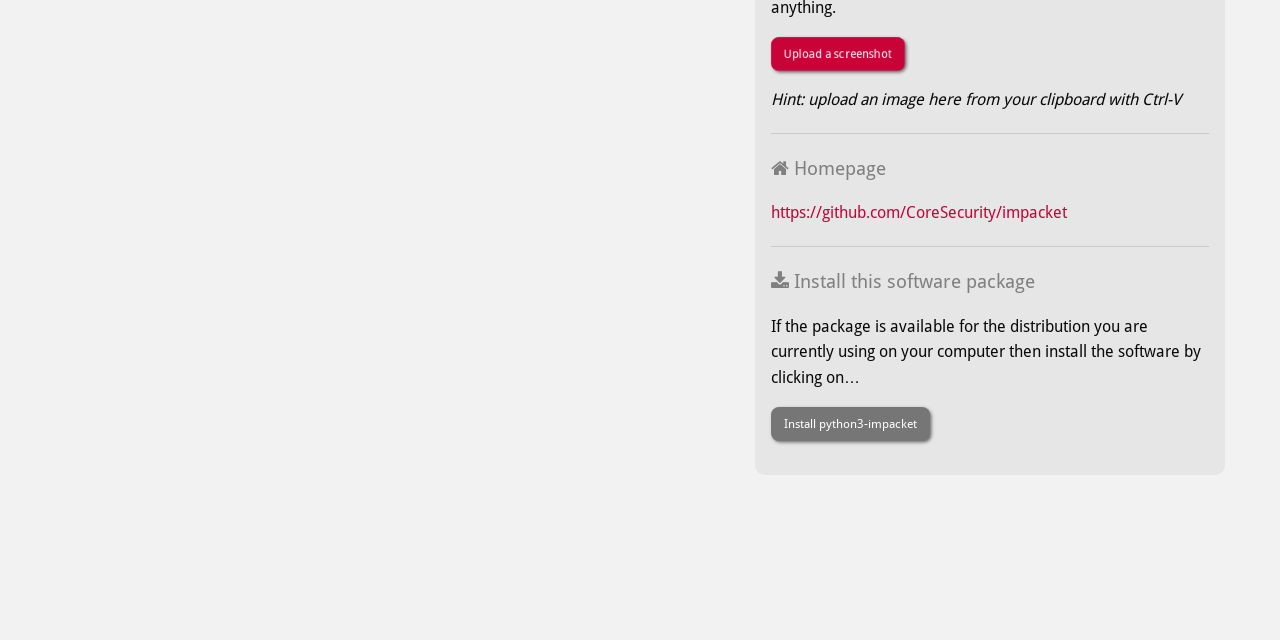Predict the bounding box of the UI element based on this description: "Upload a screenshot".

[0.602, 0.057, 0.707, 0.111]